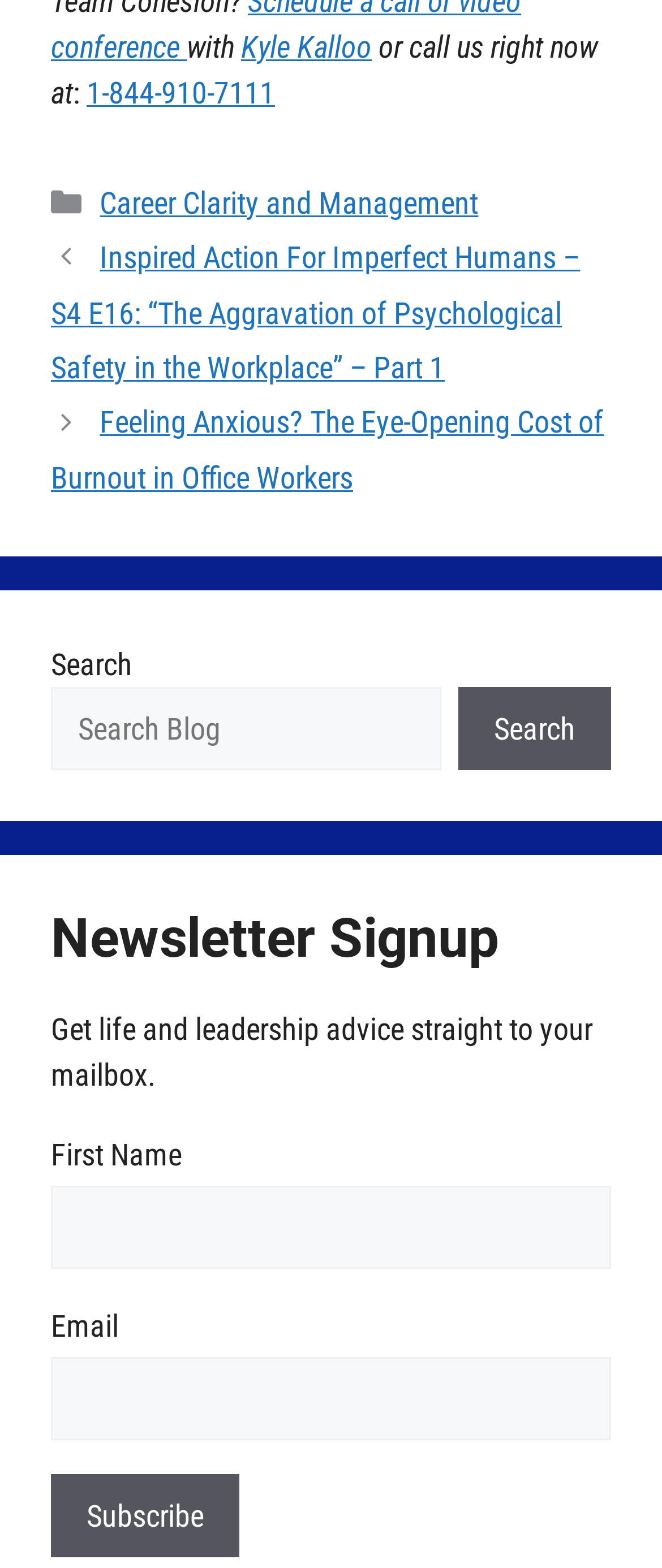Determine the bounding box coordinates for the element that should be clicked to follow this instruction: "search for something". The coordinates should be given as four float numbers between 0 and 1, in the format [left, top, right, bottom].

[0.692, 0.438, 0.923, 0.491]